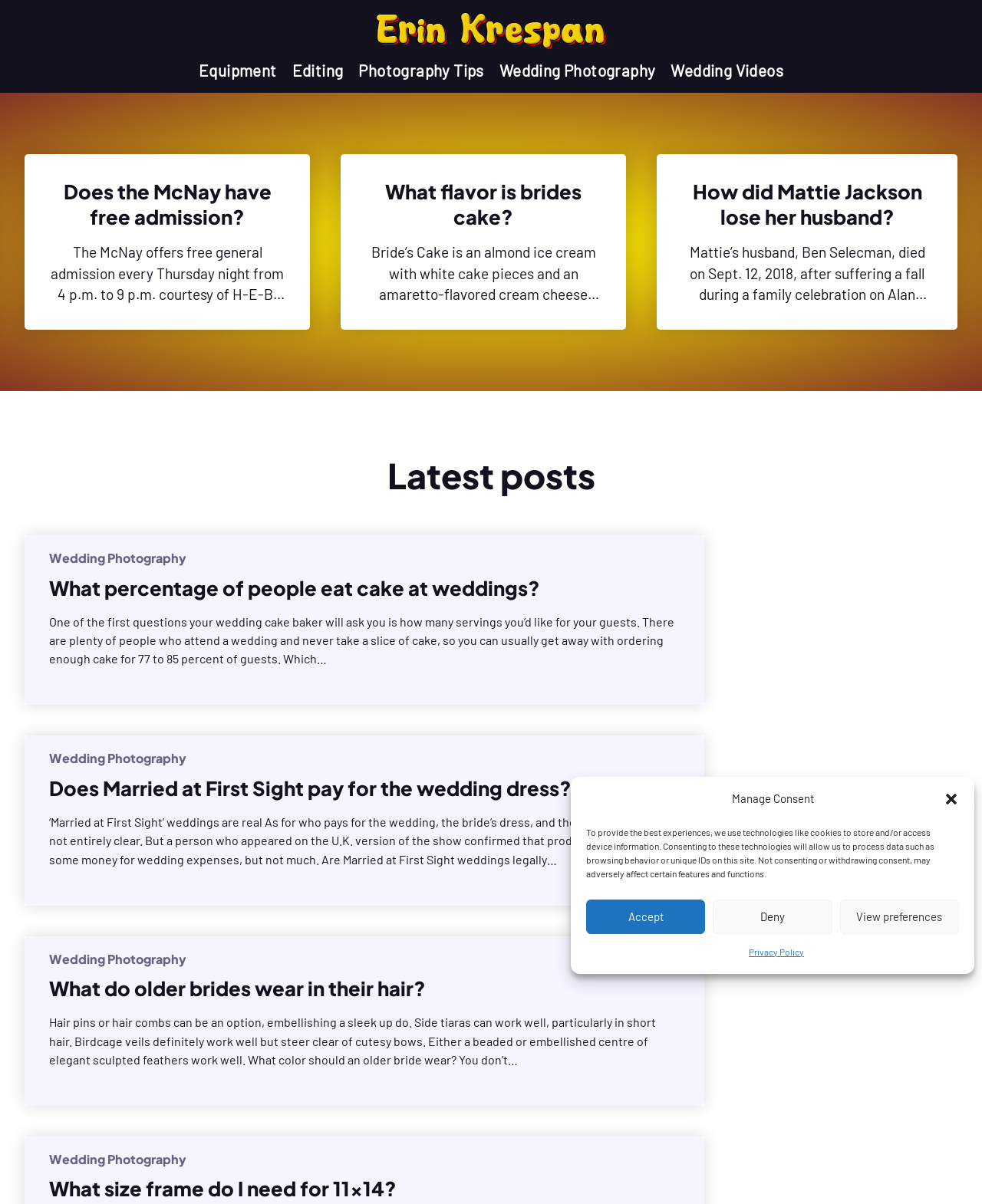Carefully examine the image and provide an in-depth answer to the question: What is the photographer's name?

The photographer's name is mentioned in the top-left corner of the webpage, where it says 'Erin Respan - Photography and weddings'. This is likely the name of the photographer or the owner of the website.